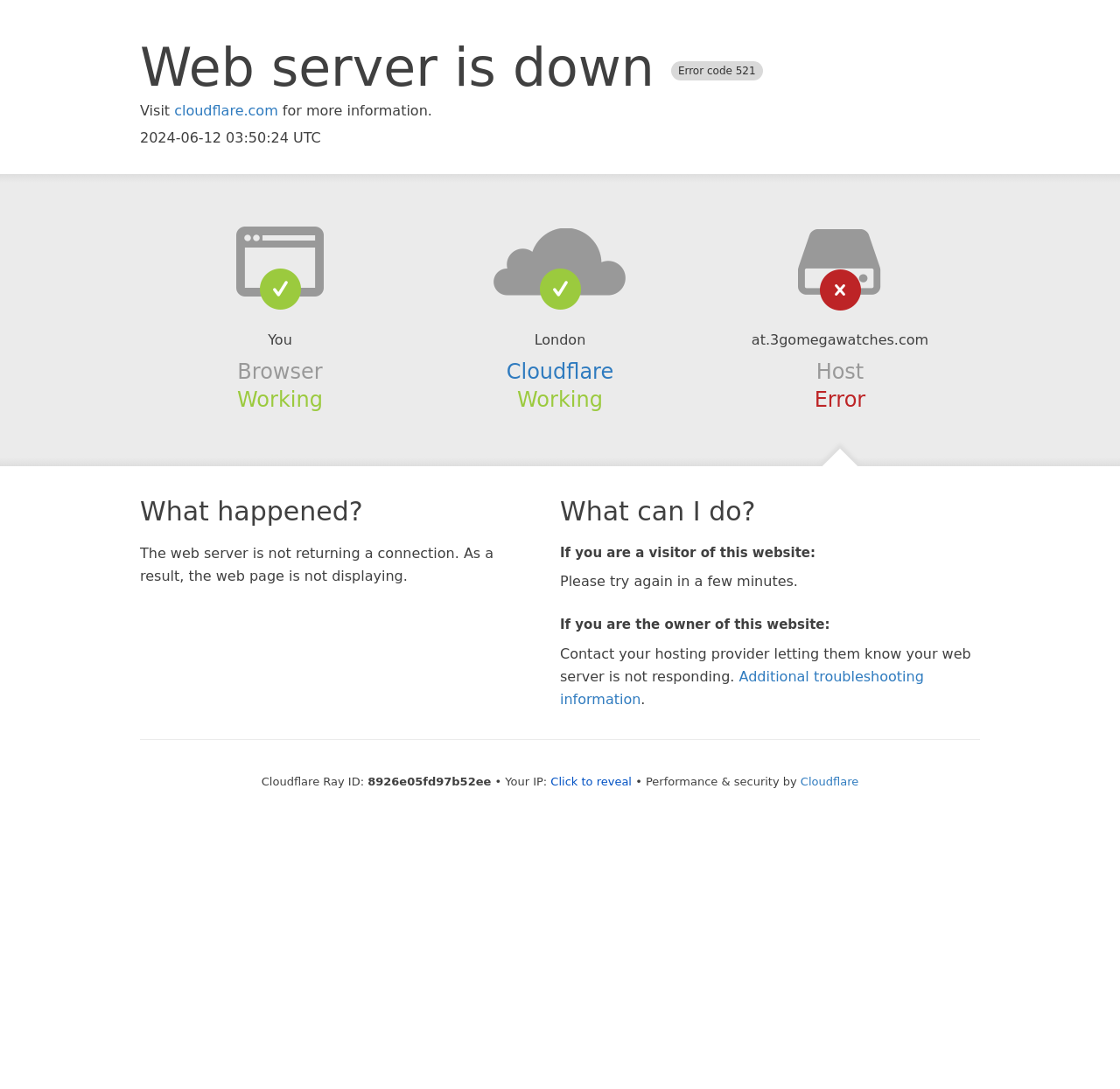Locate the UI element described by cloudflare.com in the provided webpage screenshot. Return the bounding box coordinates in the format (top-left x, top-left y, bottom-right x, bottom-right y), ensuring all values are between 0 and 1.

[0.156, 0.094, 0.248, 0.11]